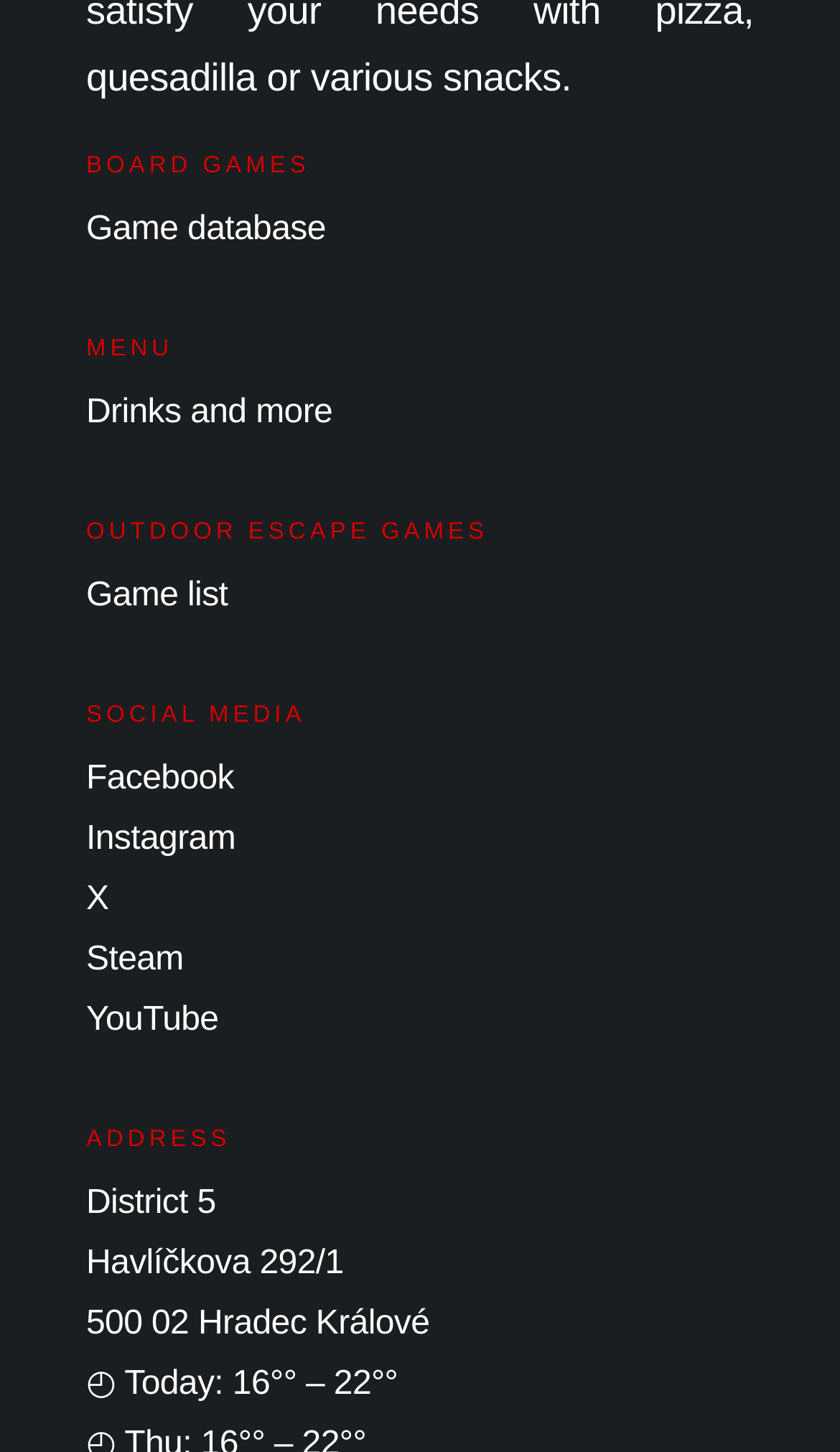Answer succinctly with a single word or phrase:
What is the current temperature range?

16° - 22°